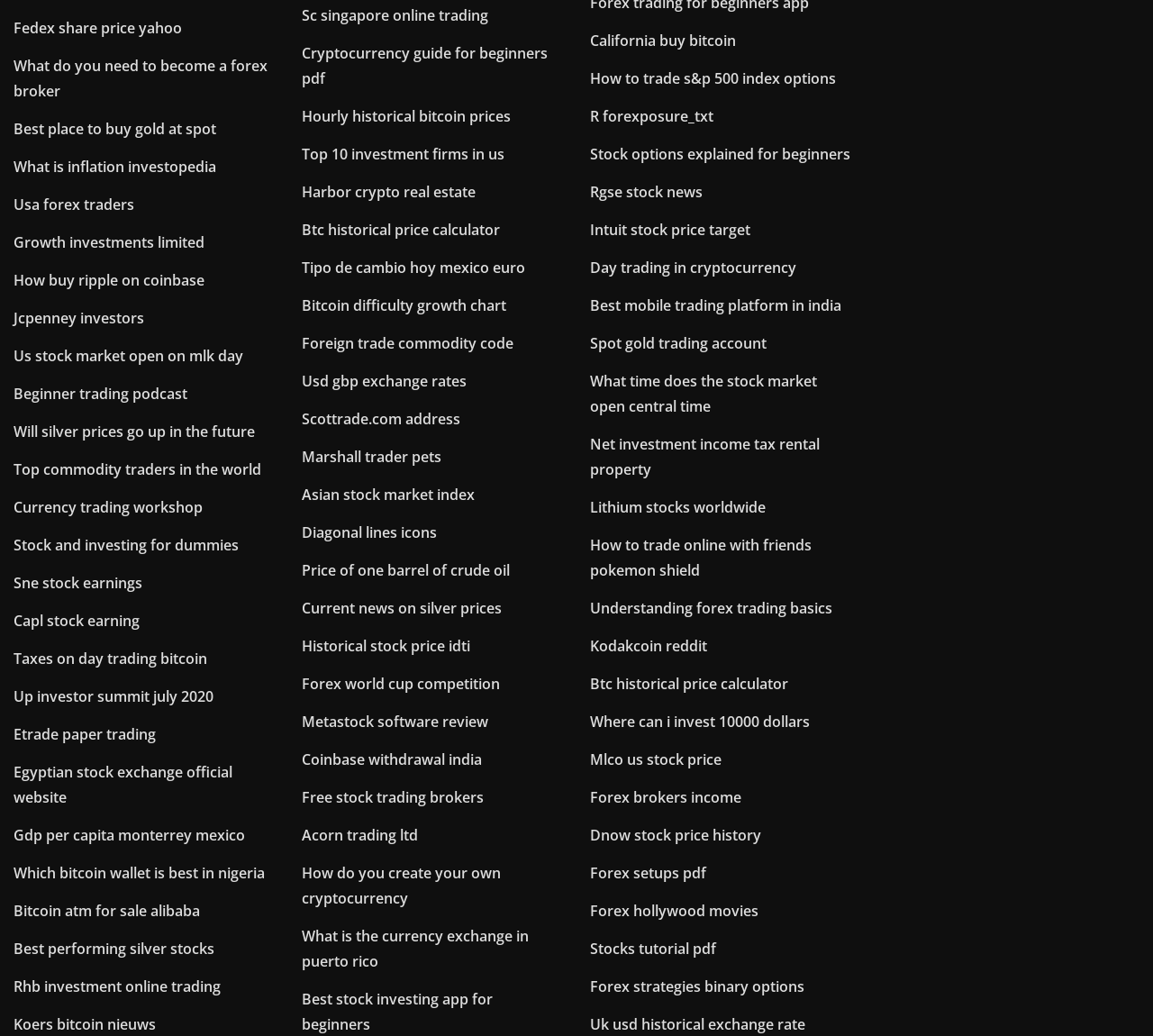Locate the bounding box coordinates of the element that should be clicked to execute the following instruction: "Read 'Stock and investing for dummies'".

[0.012, 0.517, 0.207, 0.536]